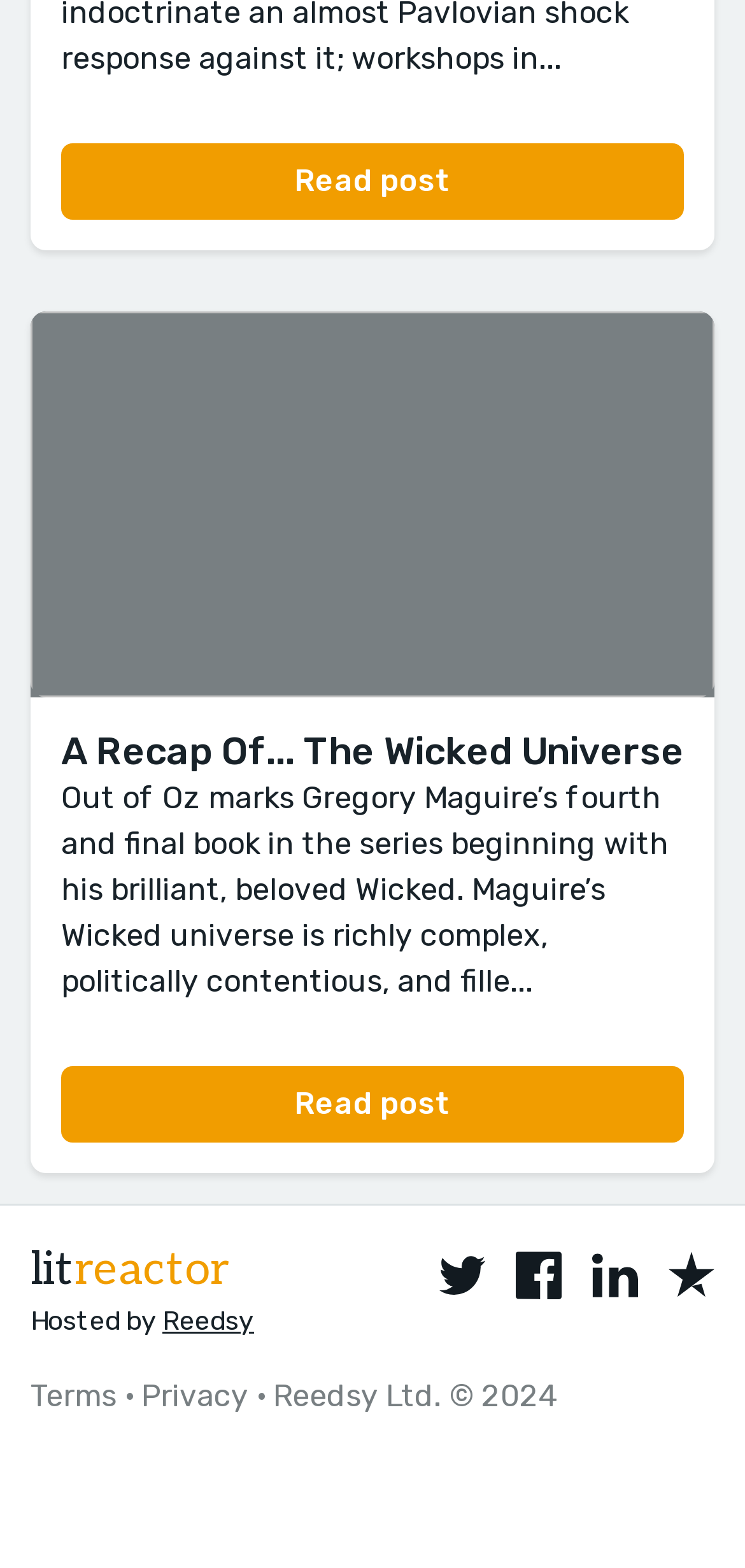Find the bounding box coordinates of the element you need to click on to perform this action: 'Follow on Twitter'. The coordinates should be represented by four float values between 0 and 1, in the format [left, top, right, bottom].

[0.59, 0.798, 0.651, 0.829]